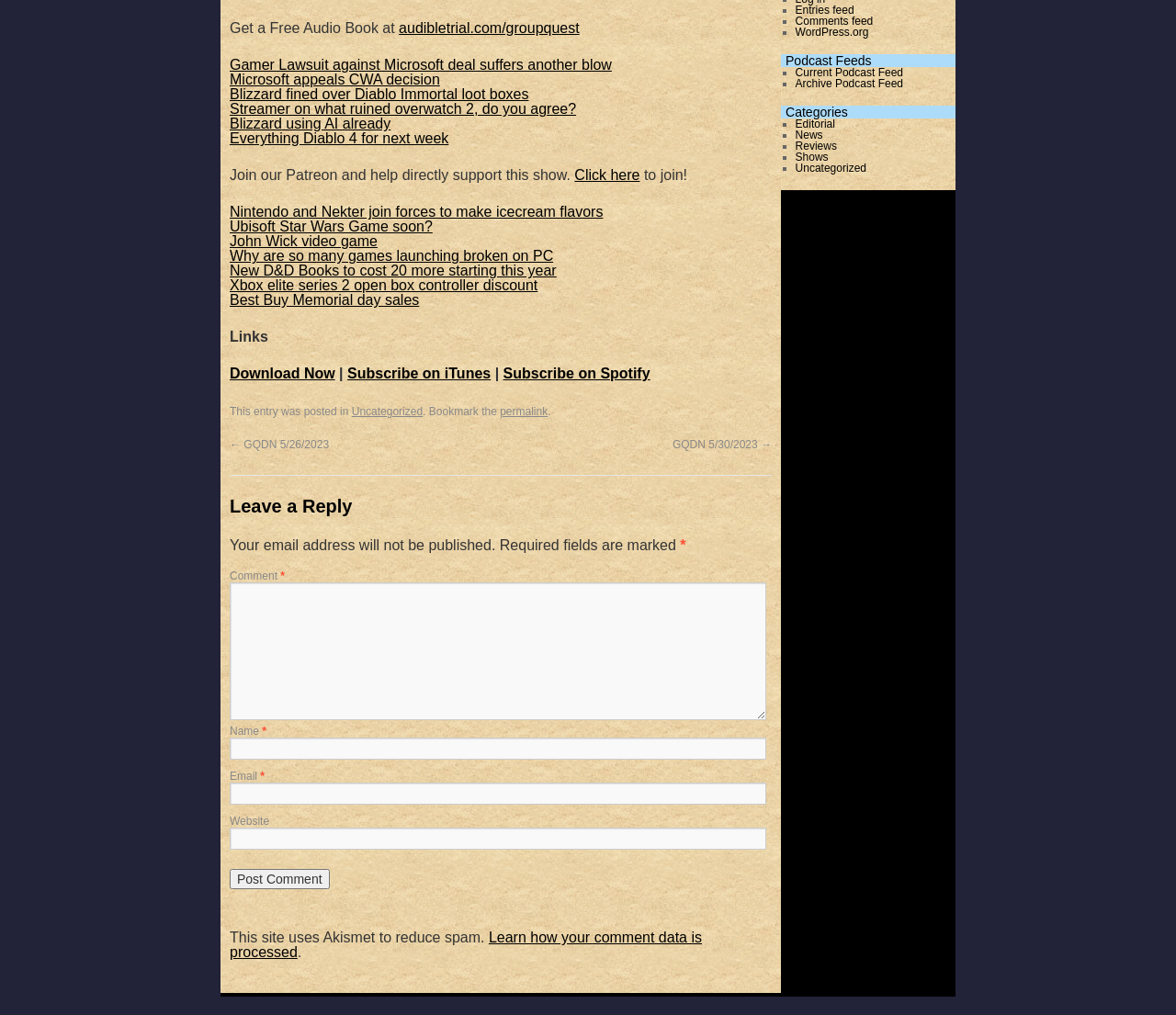Find the bounding box of the UI element described as: "Microsoft appeals CWA decision". The bounding box coordinates should be given as four float values between 0 and 1, i.e., [left, top, right, bottom].

[0.195, 0.071, 0.374, 0.086]